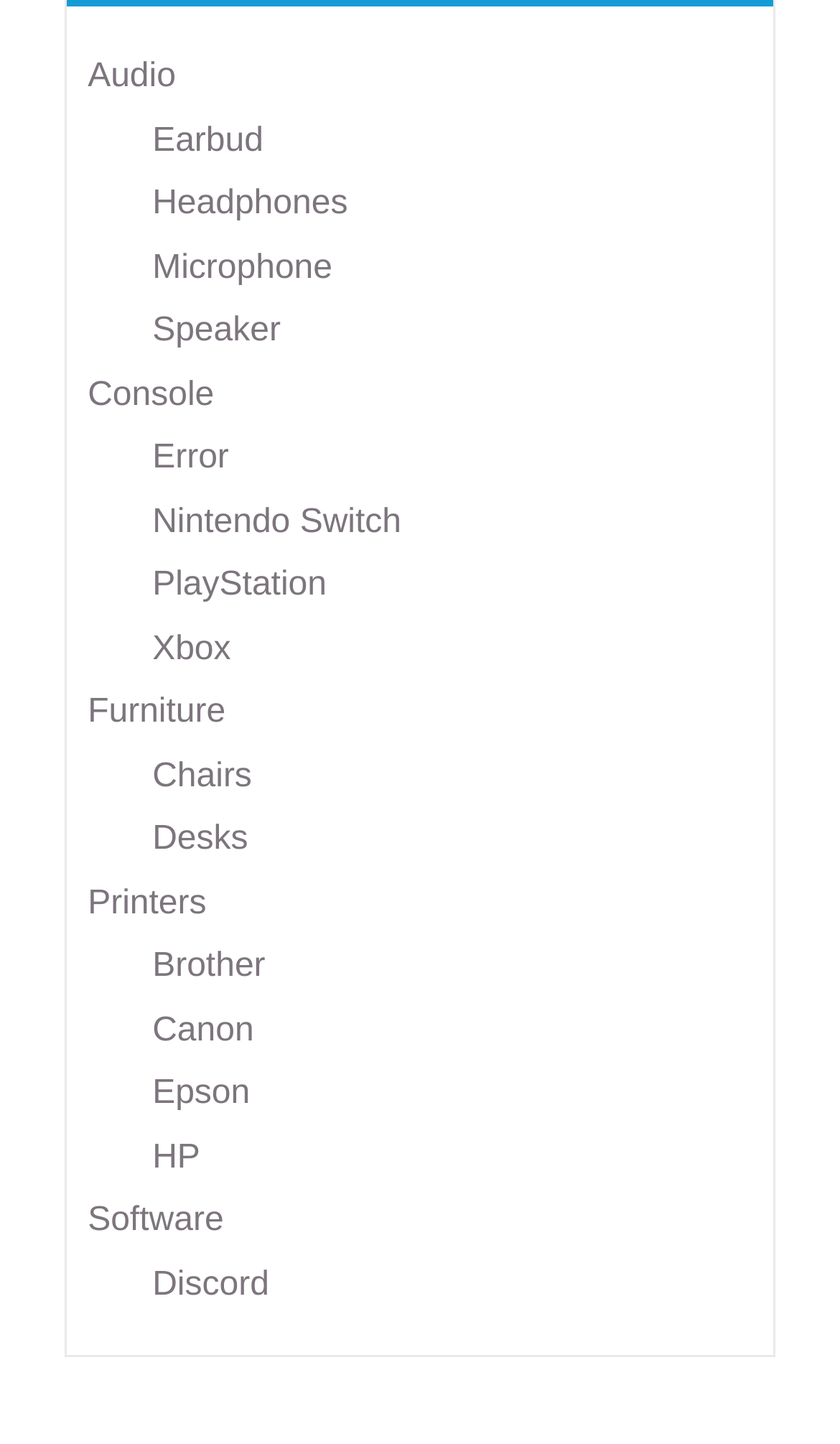What is the first subcategory under 'Furniture'?
Based on the content of the image, thoroughly explain and answer the question.

I looked at the links under the 'Furniture' category and found the first subcategory to be 'Chairs', which is listed before 'Desks'.